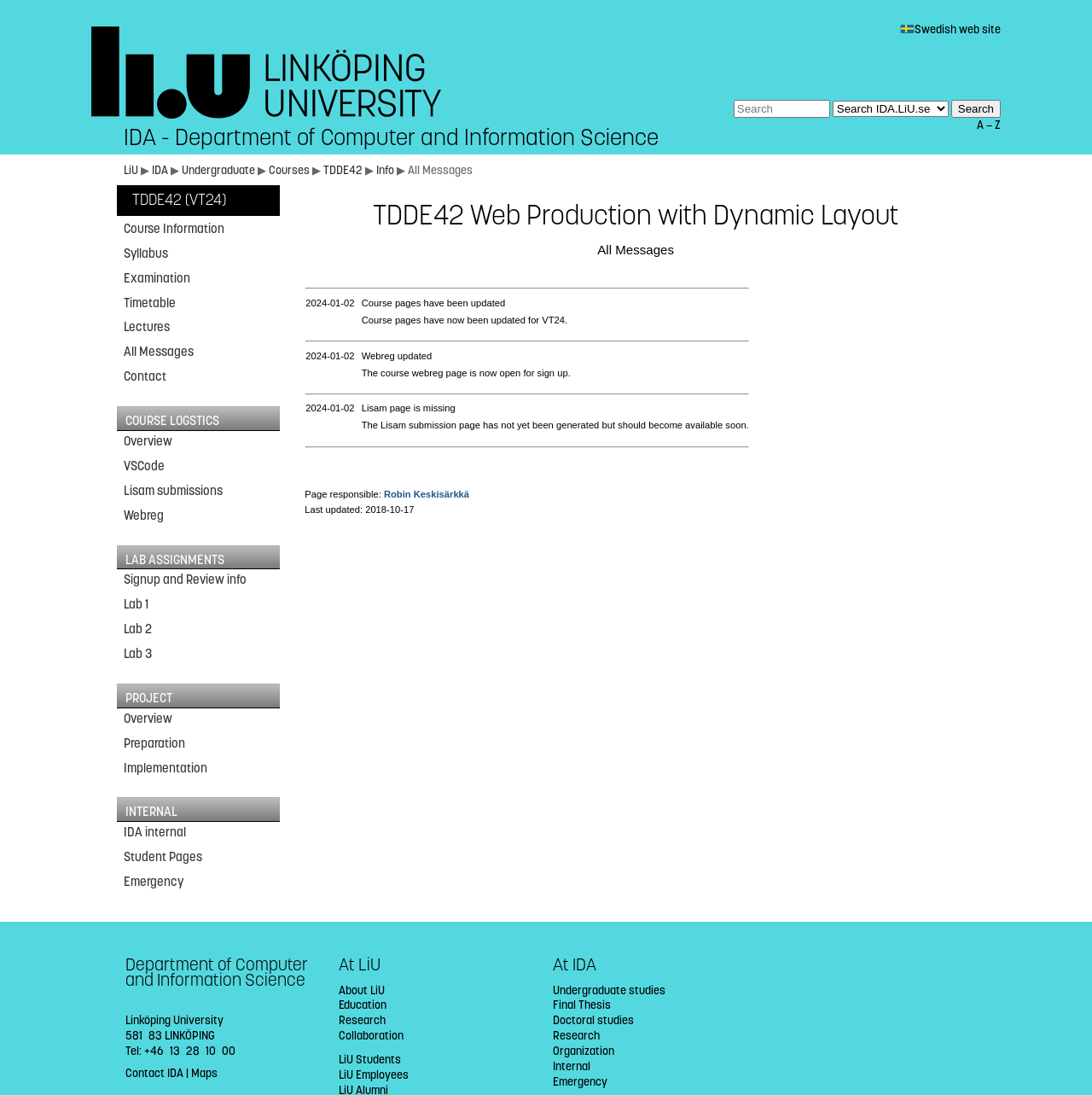Craft a detailed narrative of the webpage's structure and content.

This webpage is about the TDDE42 course, specifically the "All Messages" section. At the top, there is a logo and a navigation menu with links to various sections, including "IDA", "Undergraduate", "Courses", and "TDDE42". Below the navigation menu, there is a search bar with a textbox and a combobox to select the search area.

On the left side, there is a vertical menu with links to different sections, including "Course Information", "Syllabus", "Examination", "Timetable", "Lectures", "All Messages", and "Contact". This menu is divided into several categories, including "COURSE LOGISTICS", "LAB ASSIGNMENTS", "PROJECT", and "INTERNAL".

The main content area is a table with multiple rows, each containing a message. The table has a header with the title "All Messages". Each row has a date and a message, with some rows having a separator line above them. The messages are about course updates, such as the course pages being updated, webreg being open for sign up, and the Lisam submission page not being available yet.

At the top right corner, there is a link to a Swedish website and a button to search. Below the search bar, there is a link to "A — Z" and a logotyp image with a link to "Logotyp".